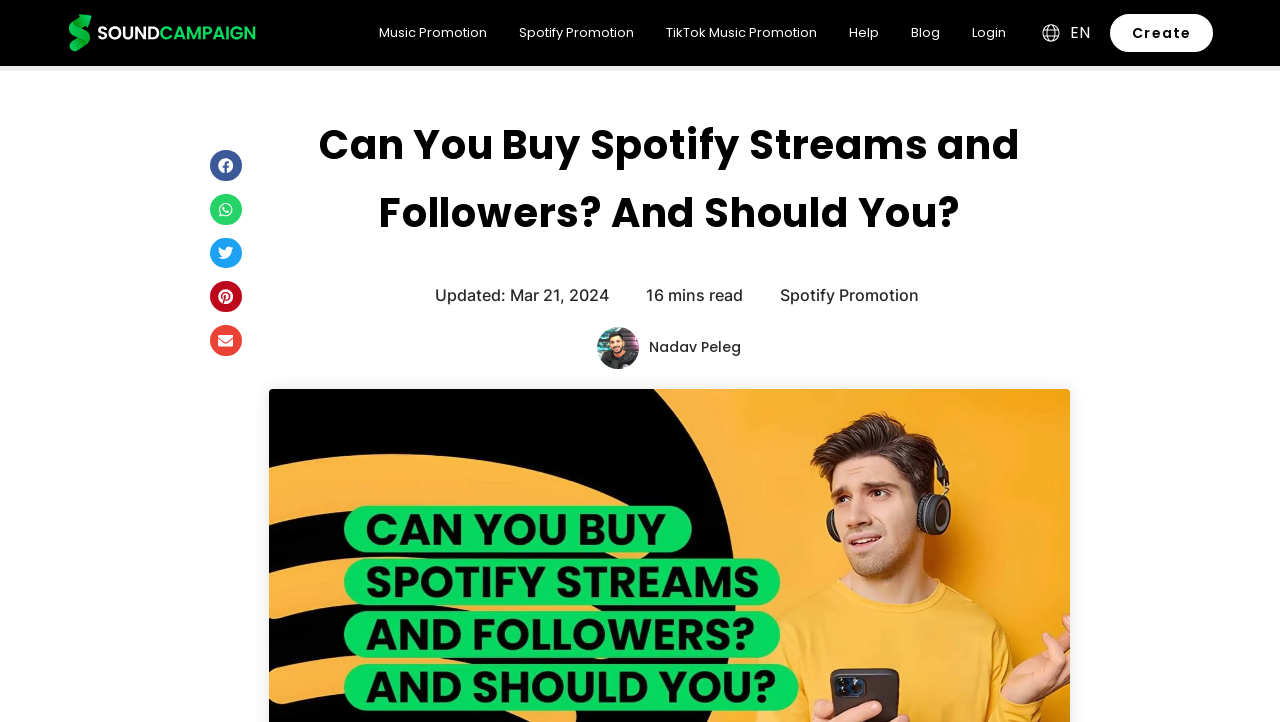How many social media sharing buttons are there?
Answer the question with a thorough and detailed explanation.

I counted the number of social media sharing buttons by looking at the buttons with images of different social media platforms, such as Facebook, WhatsApp, Twitter, Pinterest, and Email. There are five buttons in total.